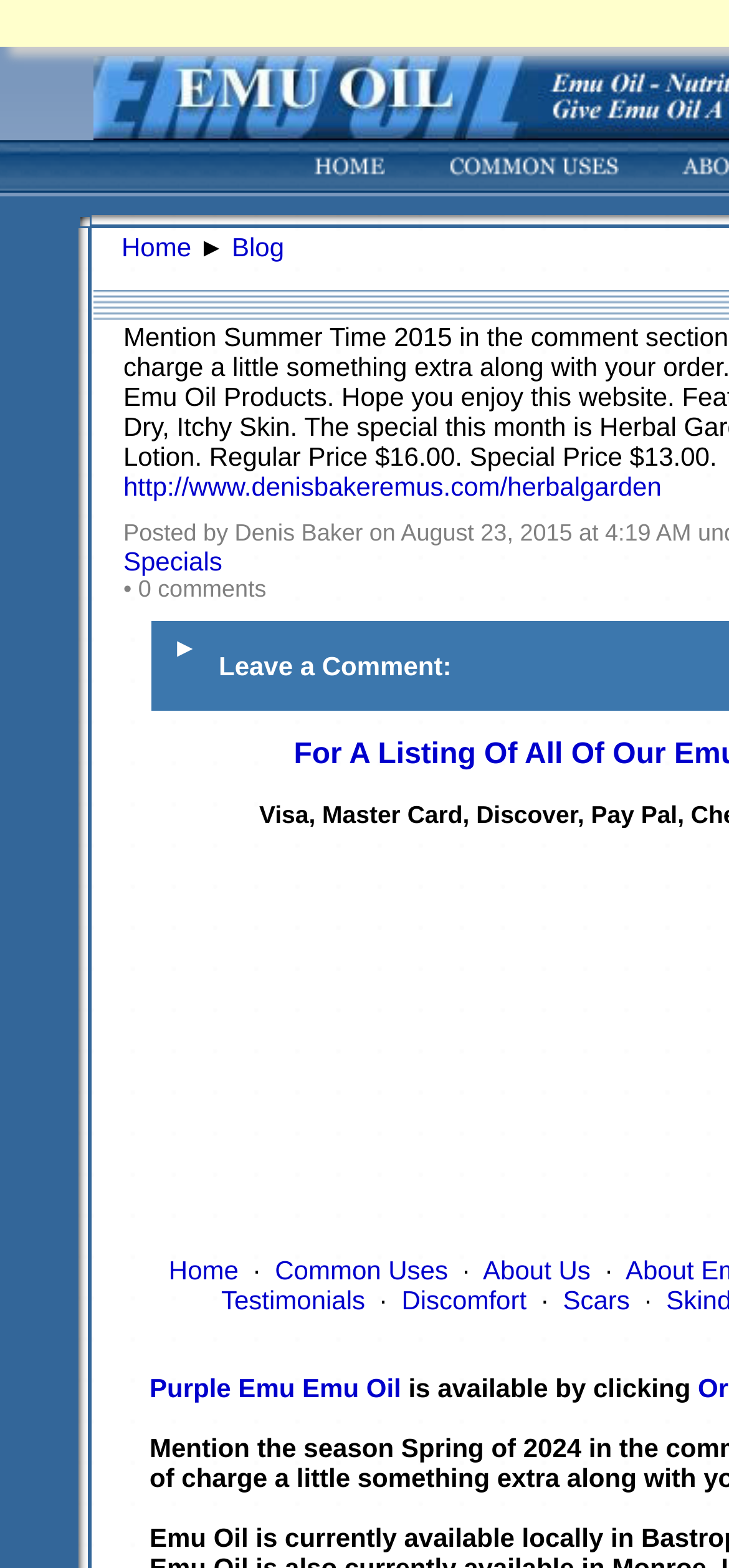Please give the bounding box coordinates of the area that should be clicked to fulfill the following instruction: "Visit the blog". The coordinates should be in the format of four float numbers from 0 to 1, i.e., [left, top, right, bottom].

[0.318, 0.148, 0.39, 0.167]